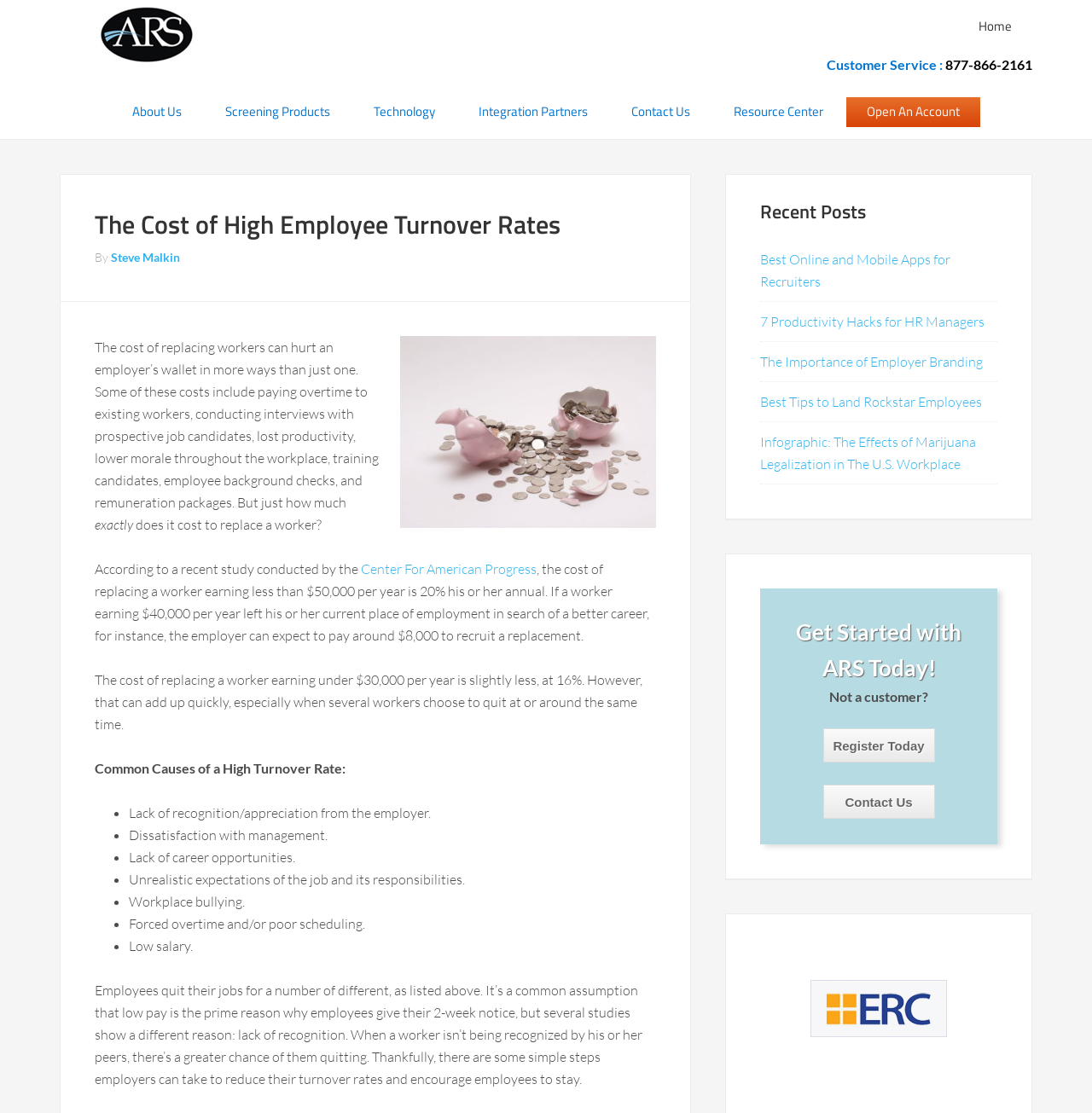Answer the following query concisely with a single word or phrase:
What is the name of the company mentioned in the webpage?

ARS